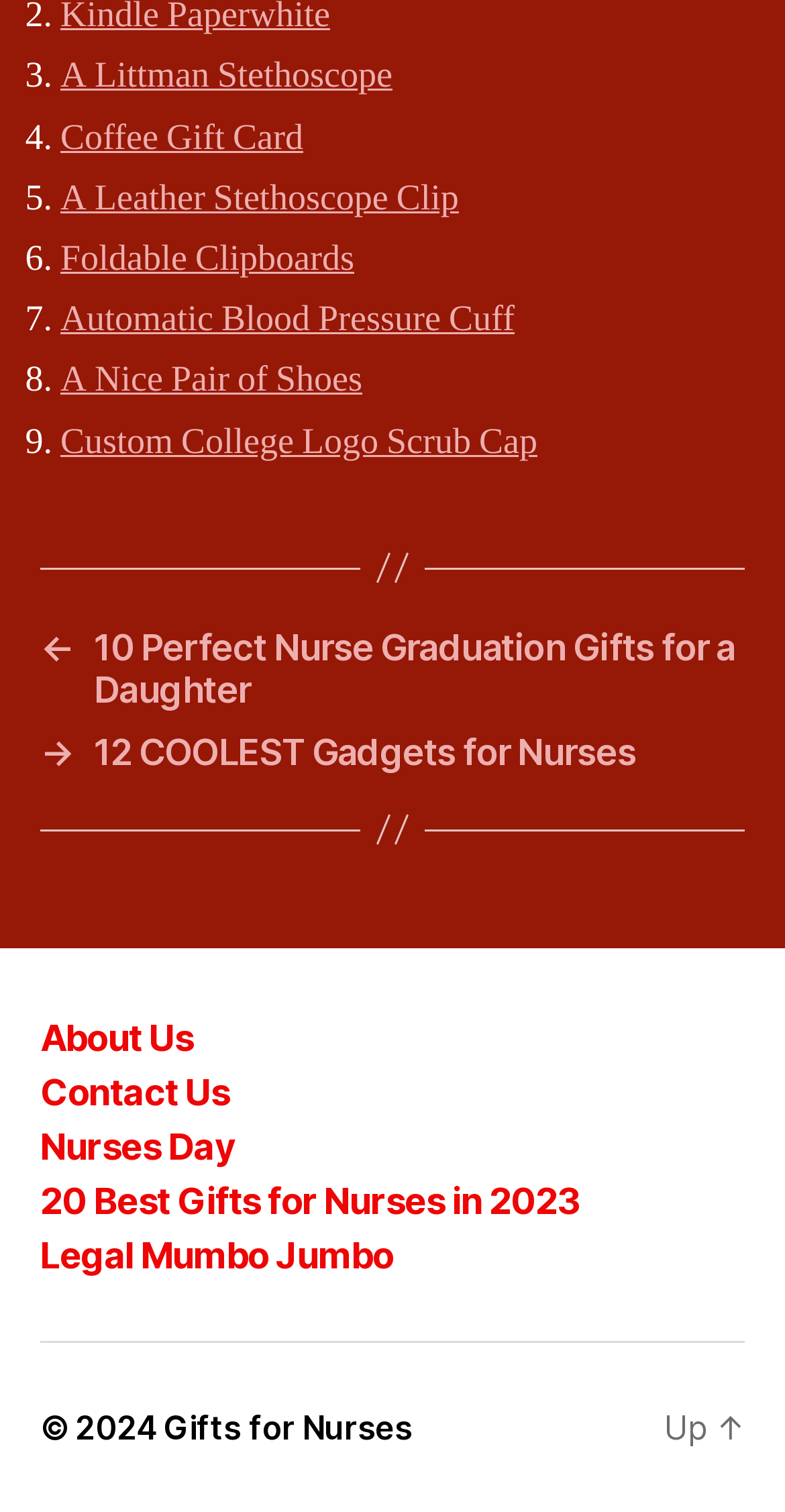Given the element description A Leather Stethoscope Clip, identify the bounding box coordinates for the UI element on the webpage screenshot. The format should be (top-left x, top-left y, bottom-right x, bottom-right y), with values between 0 and 1.

[0.077, 0.116, 0.584, 0.146]